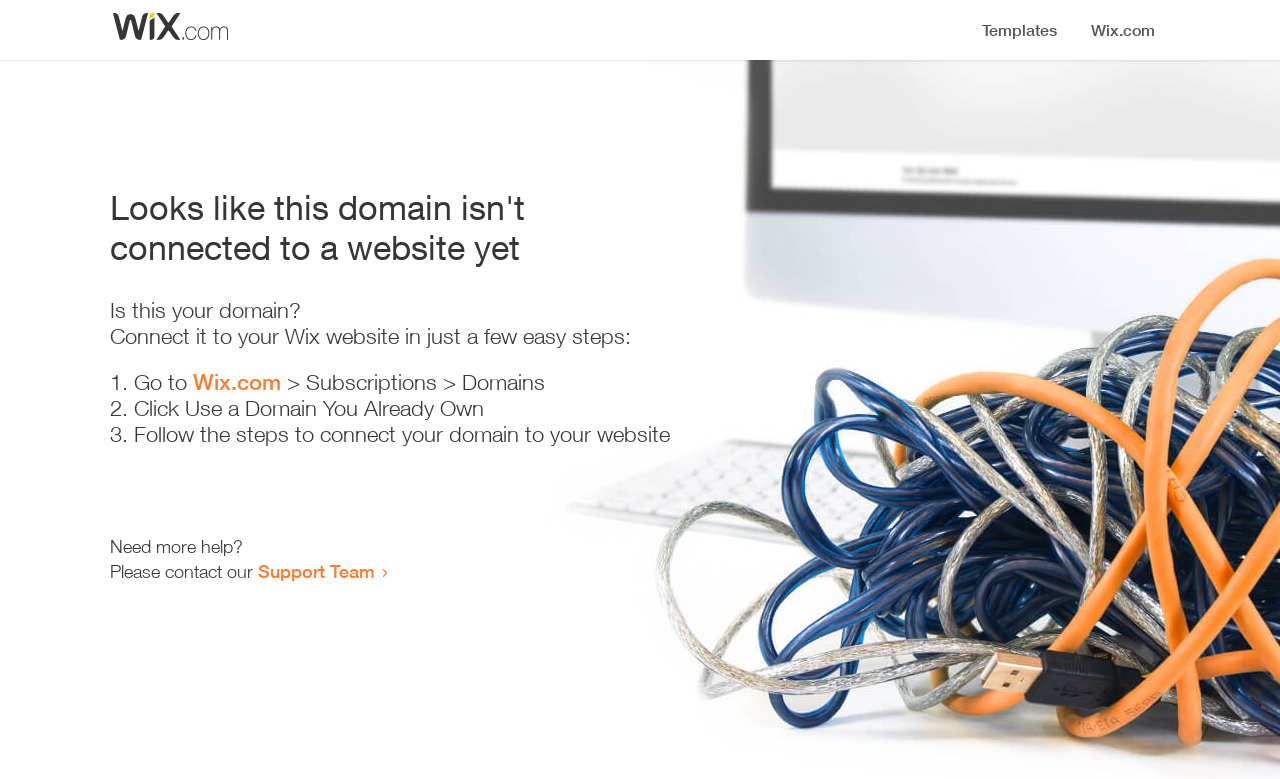What is the current status of the domain?
Please answer the question as detailed as possible based on the image.

The webpage indicates that the domain is not connected to a website yet, as stated in the heading 'Looks like this domain isn't connected to a website yet'.